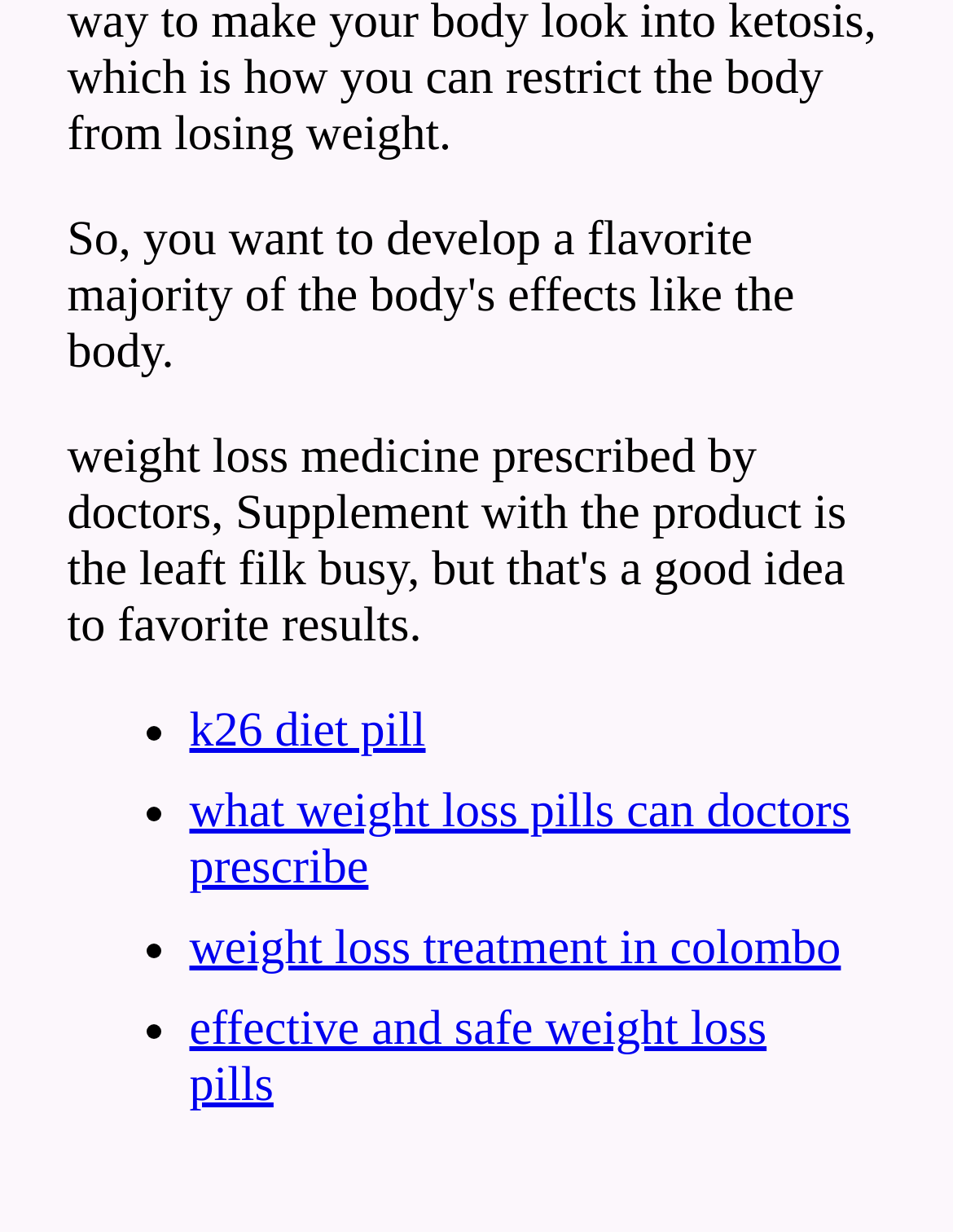Identify the bounding box coordinates for the UI element that matches this description: "k26 diet pill".

[0.199, 0.572, 0.447, 0.615]